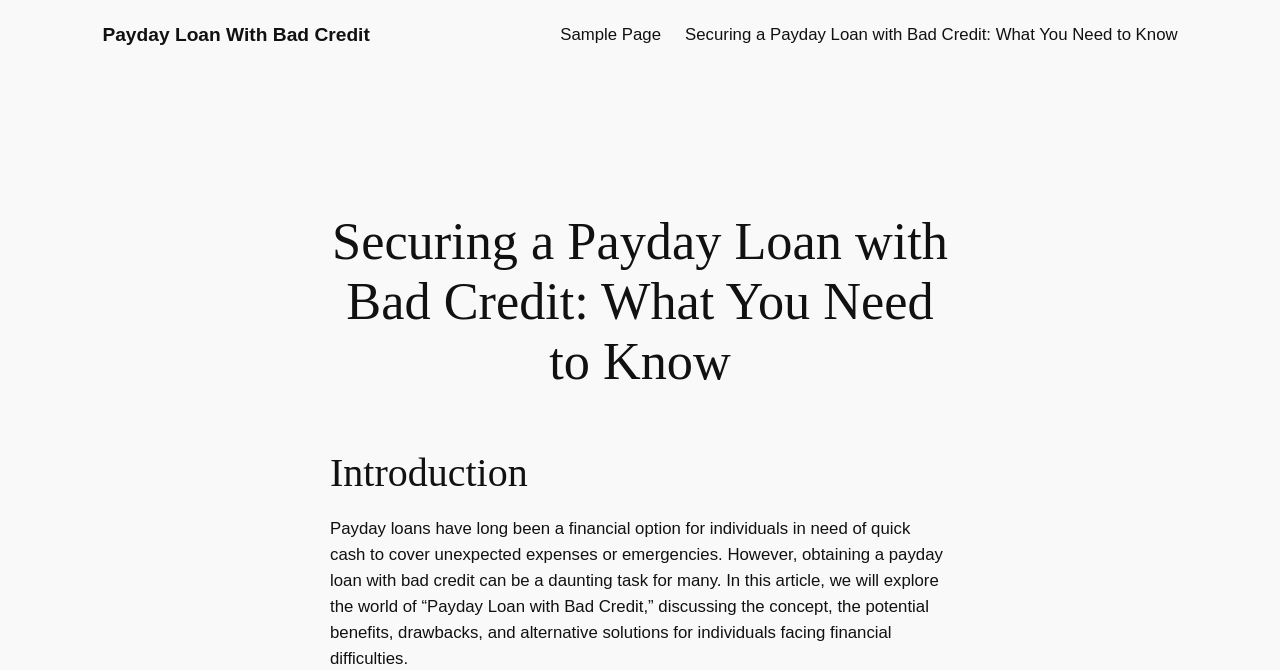Specify the bounding box coordinates (top-left x, top-left y, bottom-right x, bottom-right y) of the UI element in the screenshot that matches this description: Payday Loan With Bad Credit

[0.08, 0.036, 0.289, 0.067]